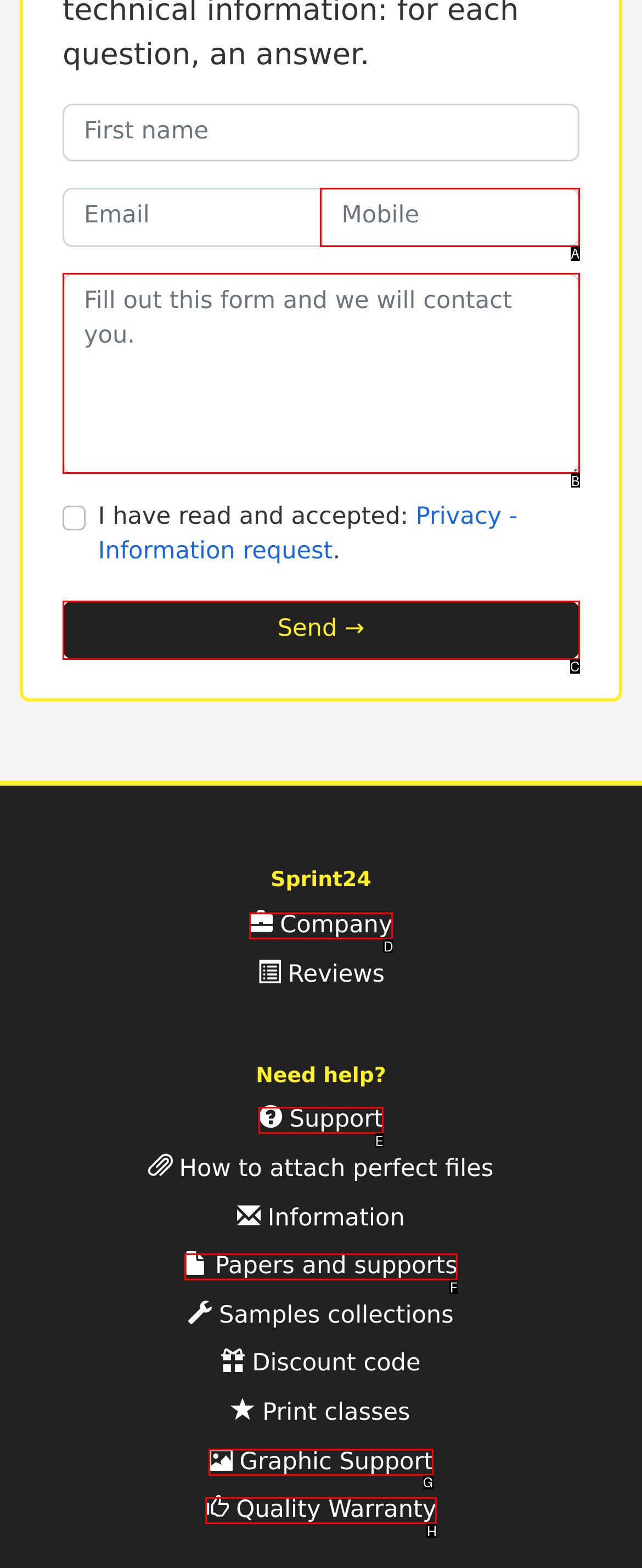Select the appropriate HTML element to click for the following task: Click the 'Support' link
Answer with the letter of the selected option from the given choices directly.

E